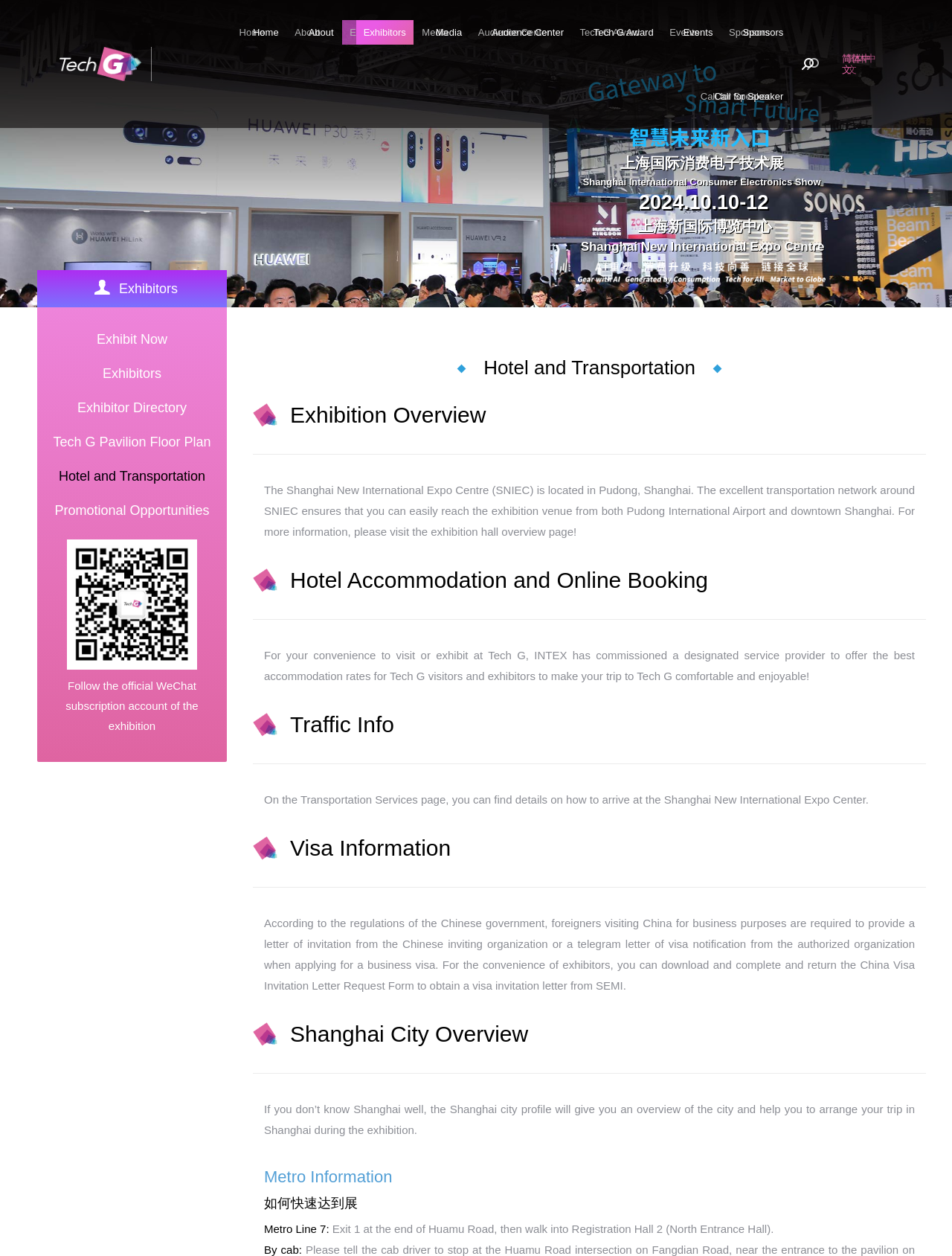Determine the bounding box coordinates for the element that should be clicked to follow this instruction: "Get Unlimited Access Now". The coordinates should be given as four float numbers between 0 and 1, in the format [left, top, right, bottom].

None